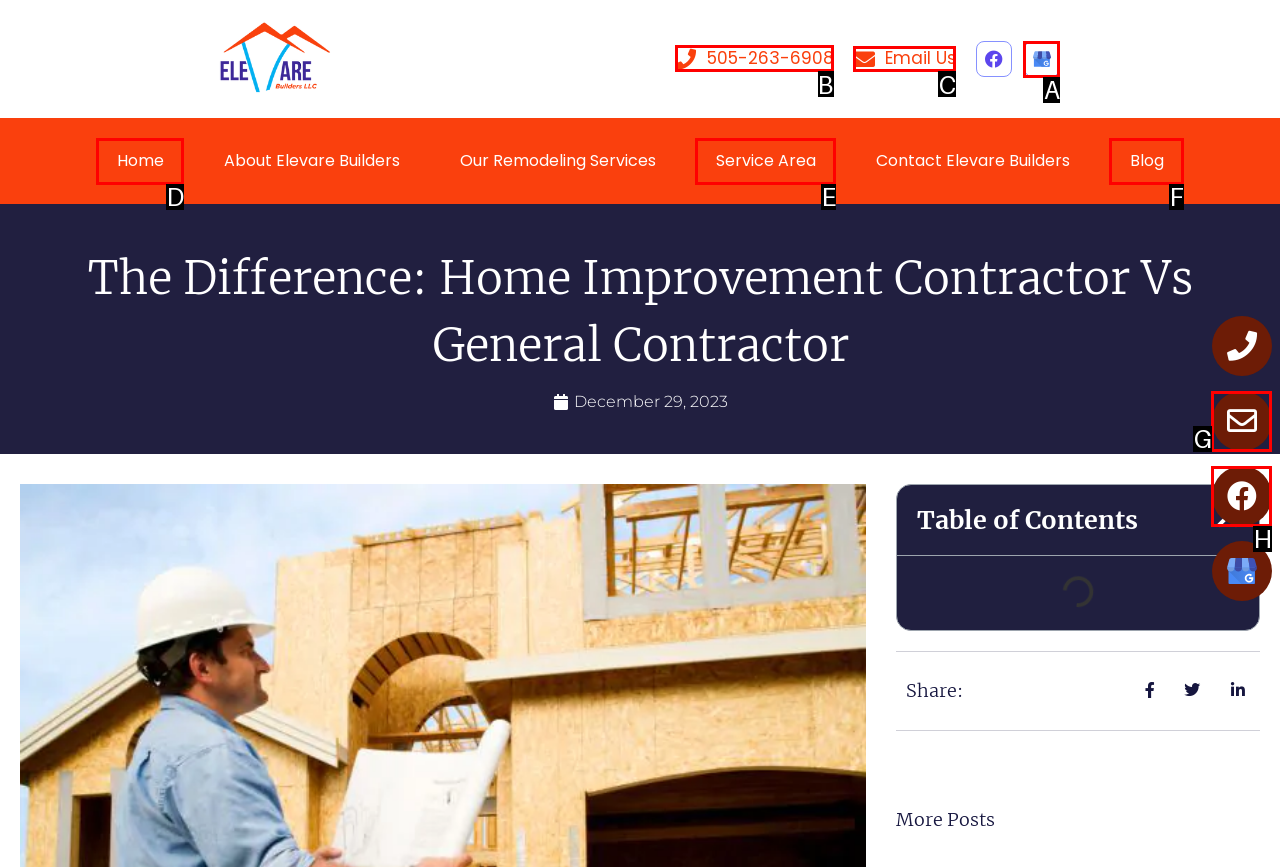To complete the instruction: Post a comment, which HTML element should be clicked?
Respond with the option's letter from the provided choices.

None